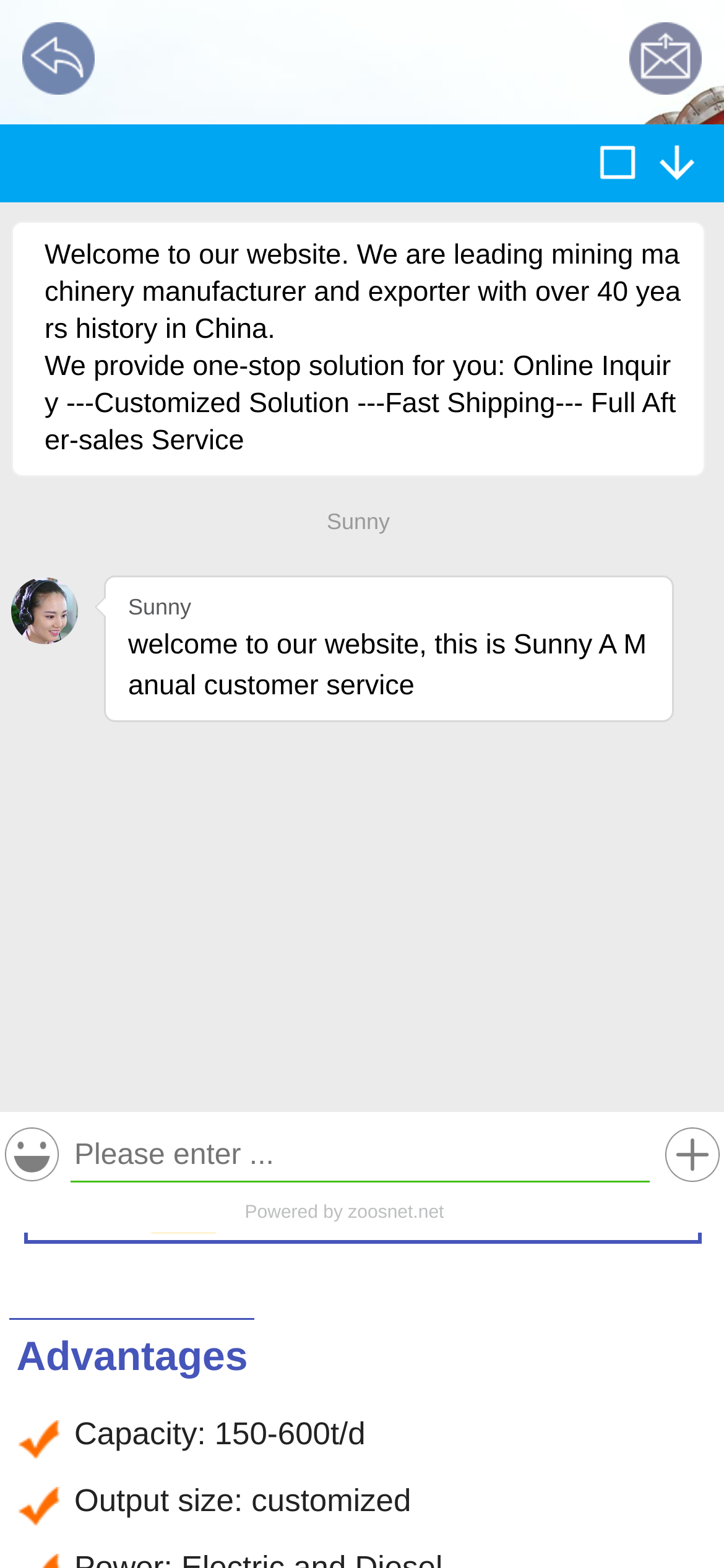Locate the bounding box coordinates of the UI element described by: "Get quote". Provide the coordinates as four float numbers between 0 and 1, formatted as [left, top, right, bottom].

[0.75, 0.719, 1.0, 0.786]